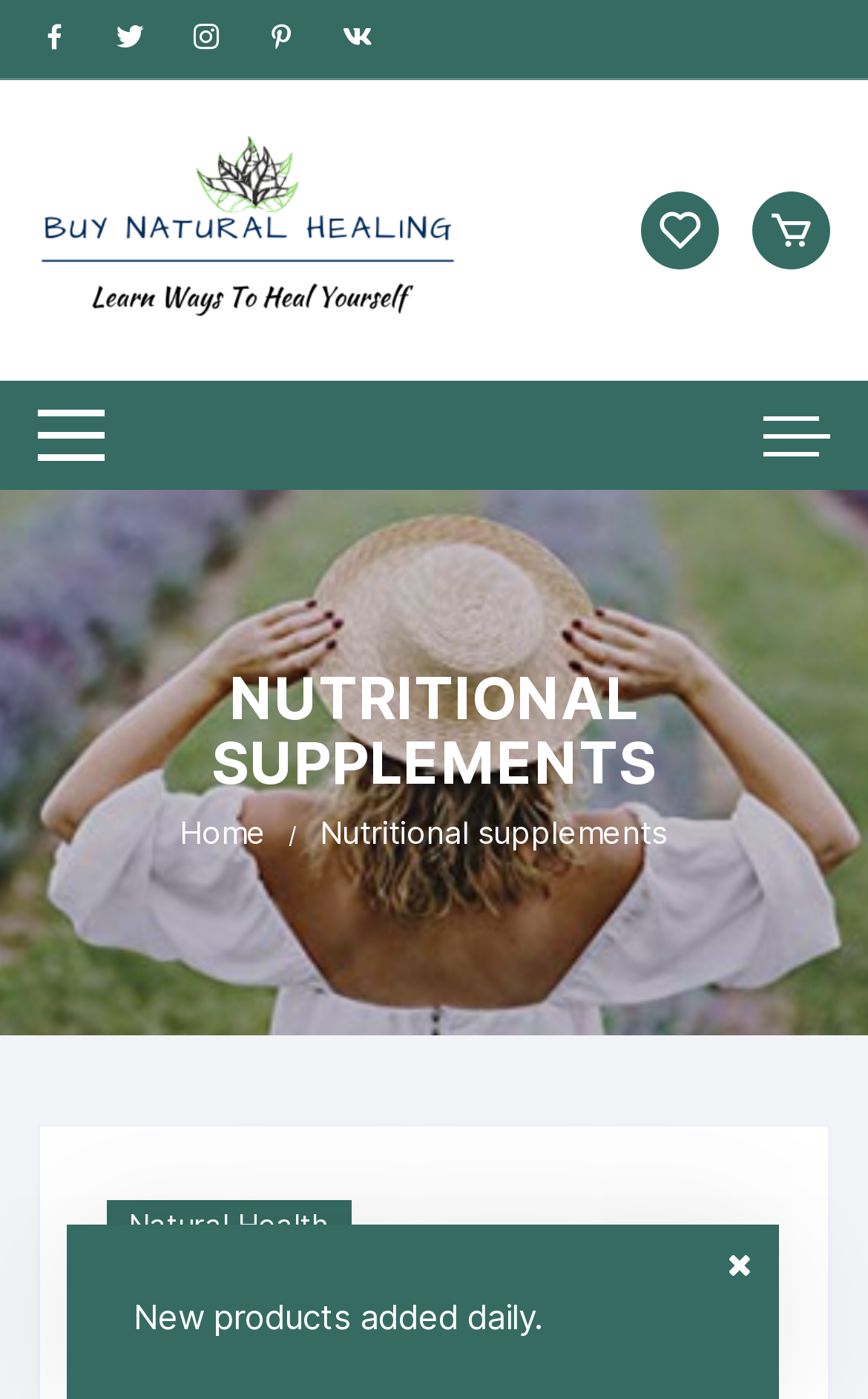Carefully examine the image and provide an in-depth answer to the question: Is there a way to navigate through the website?

The presence of breadcrumbs navigation at the middle of the webpage, with links to 'Home' and 'Nutritional supplements', suggests that users can navigate through the website using this feature.